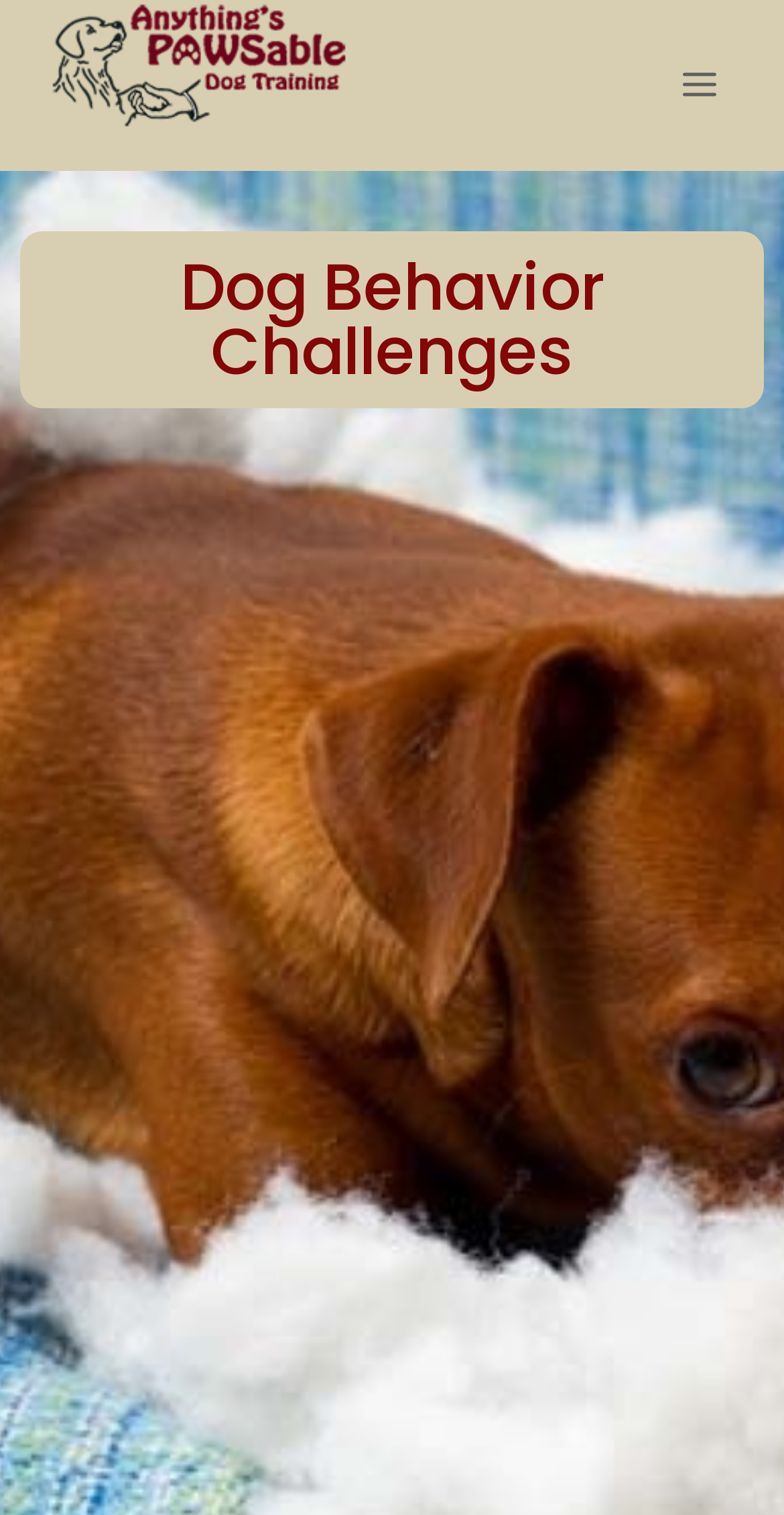Locate the bounding box coordinates of the UI element described by: "Toggle Menu". The bounding box coordinates should consist of four float numbers between 0 and 1, i.e., [left, top, right, bottom].

[0.844, 0.035, 0.938, 0.077]